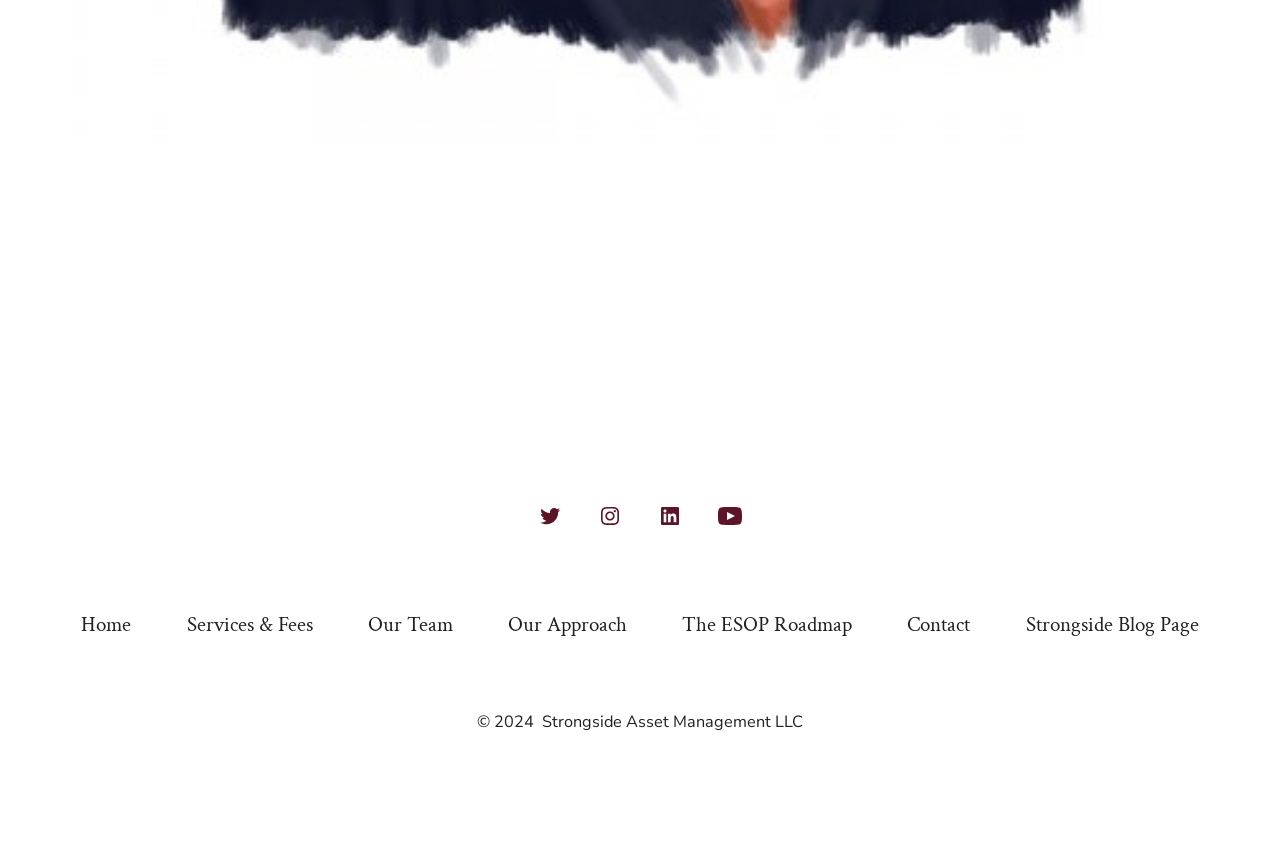What year is the copyright for?
Offer a detailed and full explanation in response to the question.

The copyright information is displayed at the bottom of the webpage, and it specifies the year 2024.